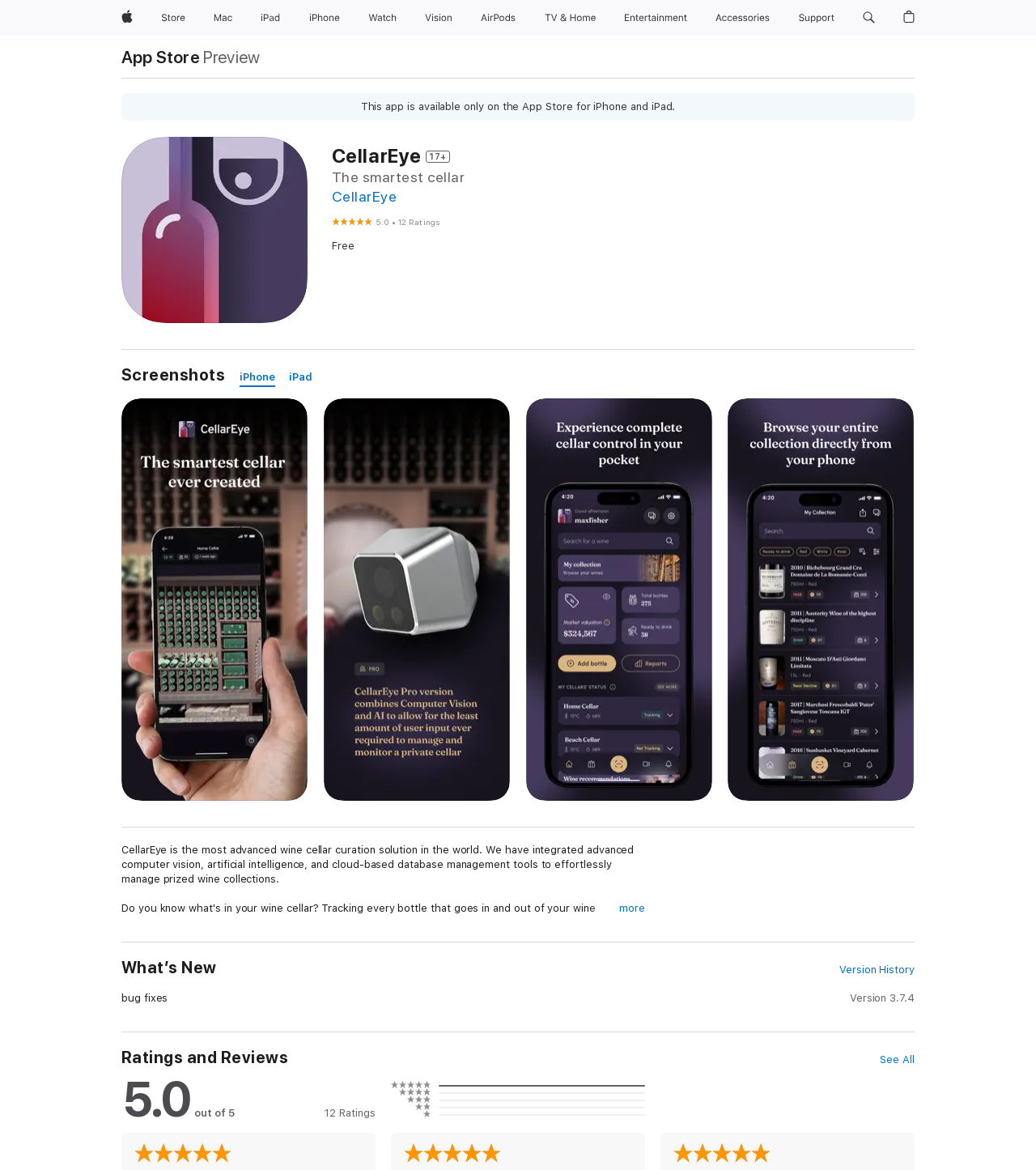Using the description "TV & Home", locate and provide the bounding box of the UI element.

[0.519, 0.0, 0.582, 0.03]